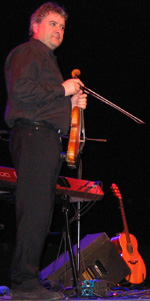Give a short answer to this question using one word or a phrase:
What is behind the fiddle player?

Roland keyboard